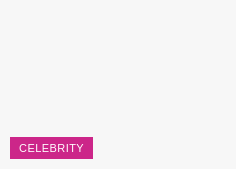Give a one-word or short-phrase answer to the following question: 
What is the background color of the image?

White